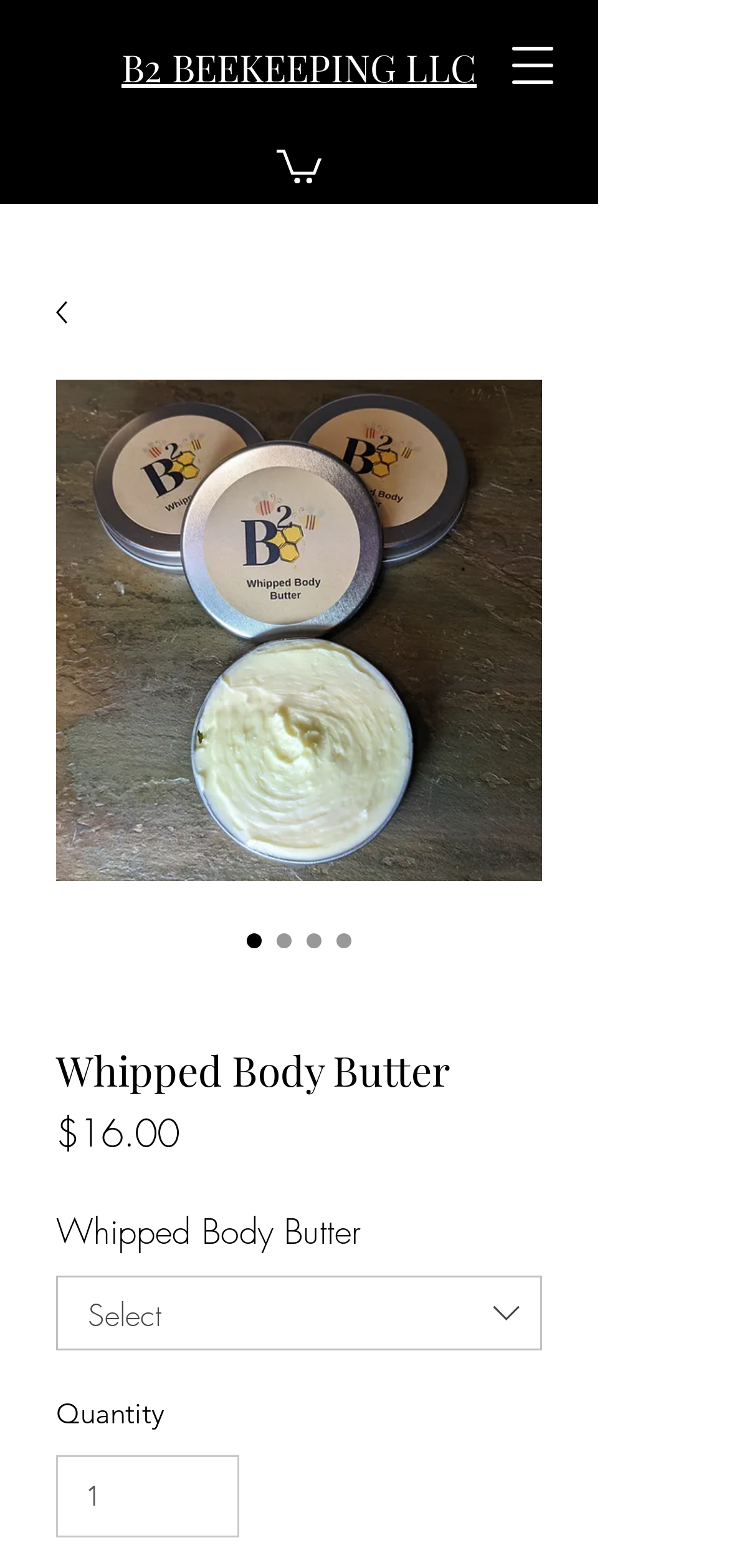Identify and provide the main heading of the webpage.

Whipped Body Butter